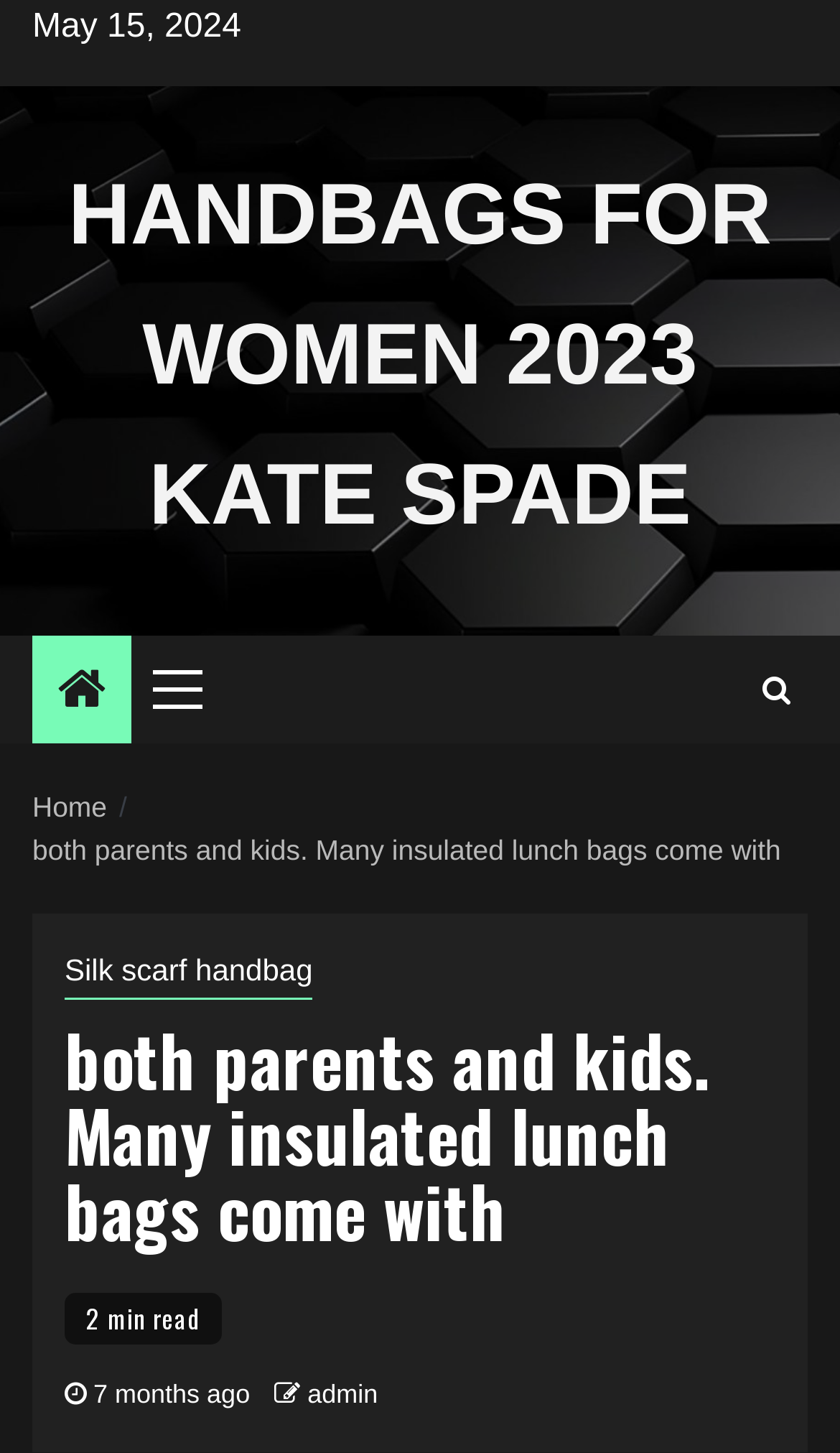Determine the bounding box for the HTML element described here: "Silk scarf handbag". The coordinates should be given as [left, top, right, bottom] with each number being a float between 0 and 1.

[0.077, 0.652, 0.372, 0.688]